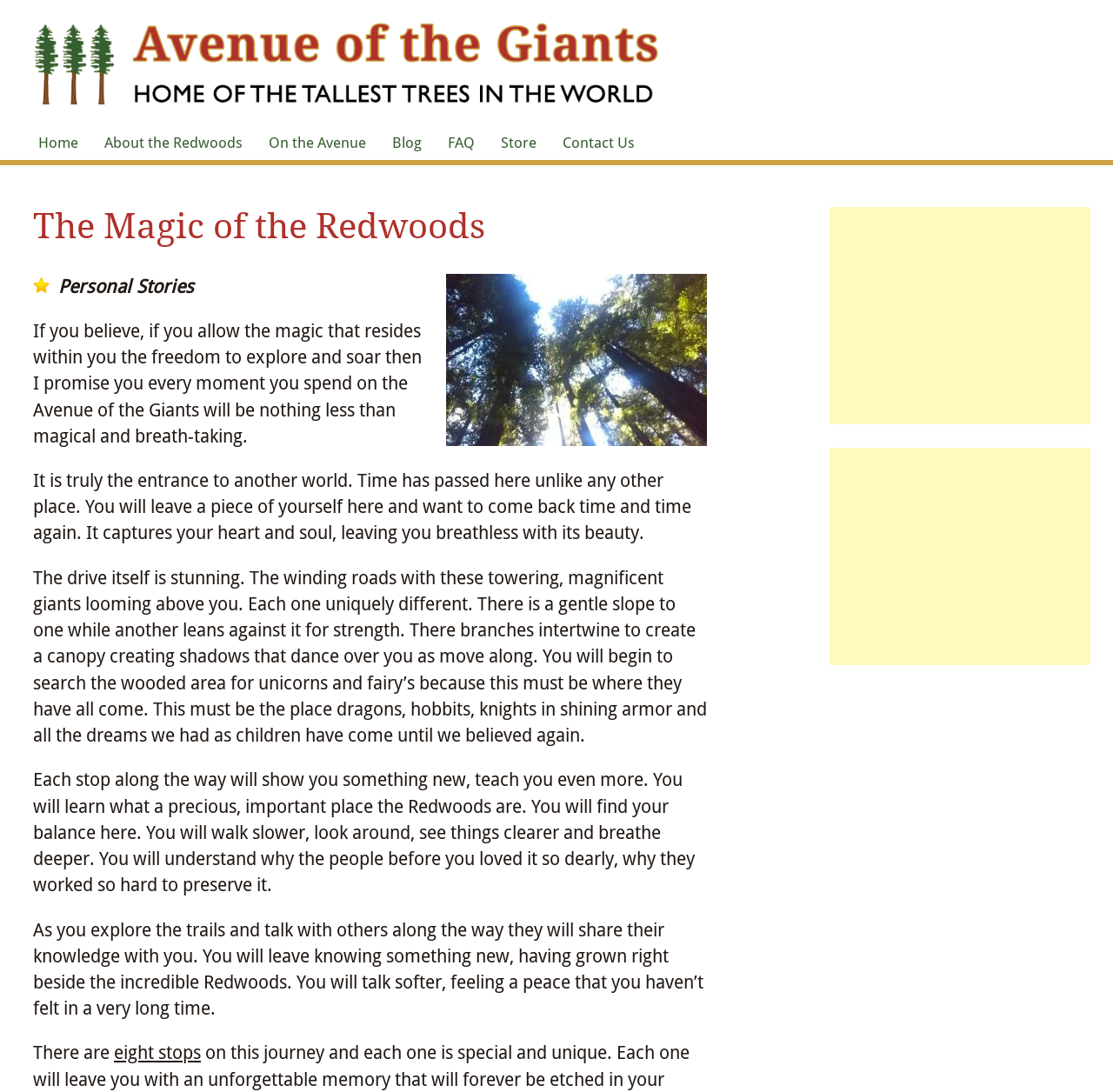Give an in-depth explanation of the webpage layout and content.

This webpage is about the Avenue of the Giants, a scenic route surrounded by majestic redwood trees. At the top, there is a navigation menu with links to "Home", "About the Redwoods", "On the Avenue", "Blog", "FAQ", "Store", and "Contact Us". Below the menu, there is a large header with the title "The Magic of the Redwoods" and an image of a redwood tree.

On the left side of the page, there is a group of elements, including an image, a link, and a few paragraphs of text. The text describes the Avenue of the Giants as a magical and breathtaking place, where one can experience a sense of wonder and awe. The text also describes the drive along the avenue, the unique characteristics of the redwood trees, and the sense of peace and balance that one can find in this environment.

To the right of the text, there are two advertisements, one above the other, taking up a significant portion of the right side of the page. At the bottom of the page, there is a link to "eight stops" along the avenue, suggesting that visitors can explore different points of interest along the route.

Overall, the webpage is designed to entice visitors to explore the Avenue of the Giants, highlighting its natural beauty and the sense of wonder that it inspires.